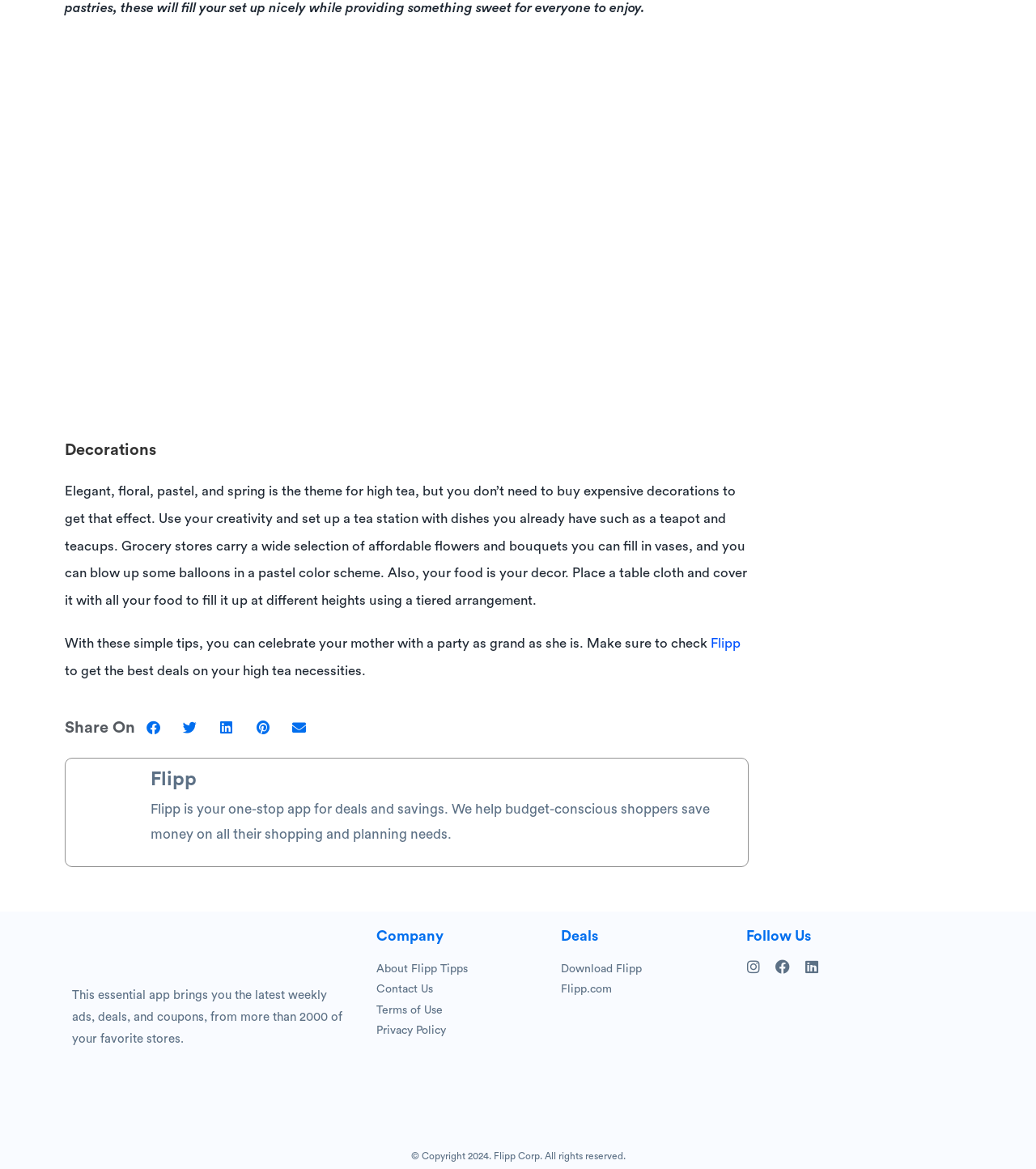Find the bounding box coordinates of the element you need to click on to perform this action: 'Check out Flipp'. The coordinates should be represented by four float values between 0 and 1, in the format [left, top, right, bottom].

[0.686, 0.545, 0.715, 0.556]